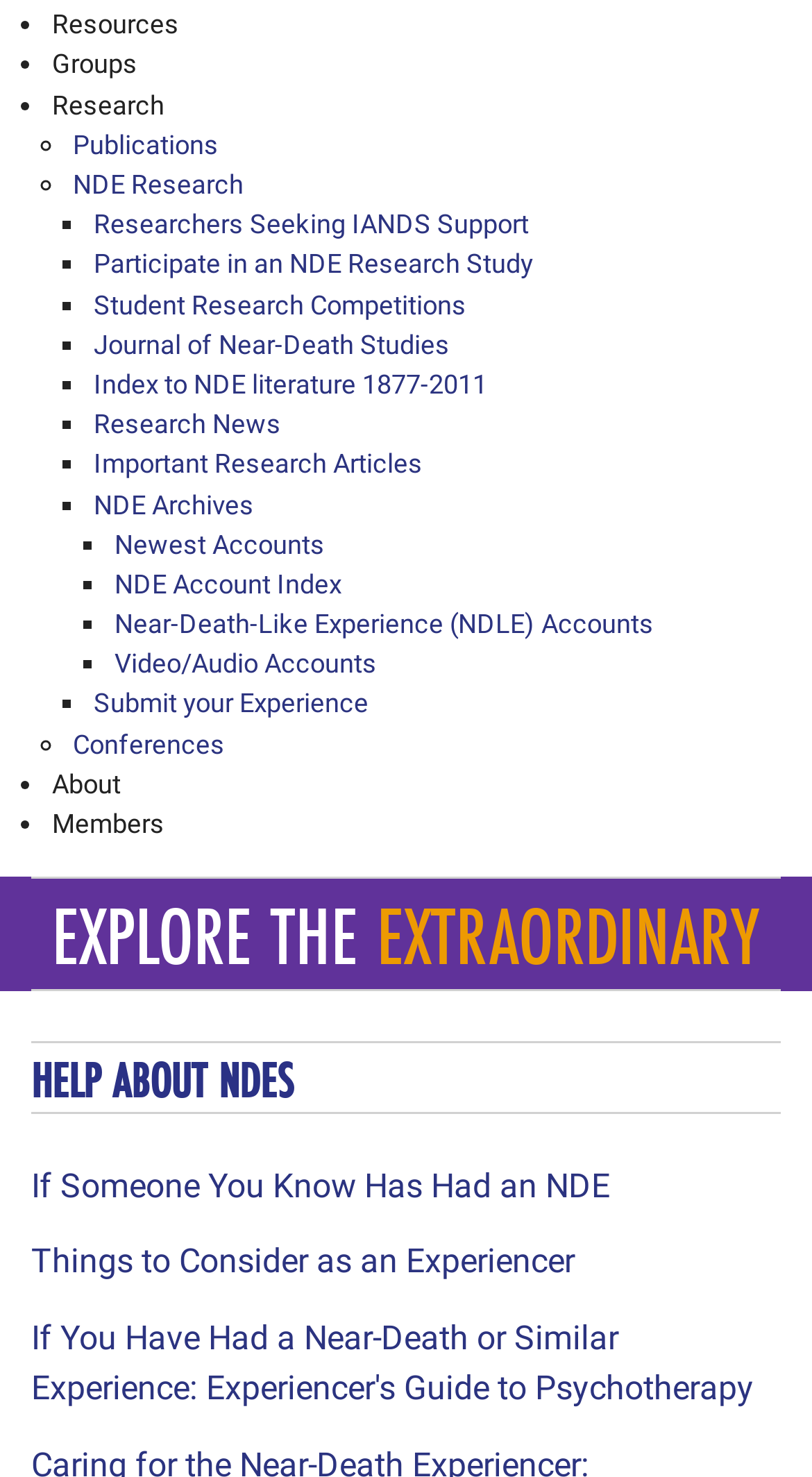Given the element description Journal of Near-Death Studies, identify the bounding box coordinates for the UI element on the webpage screenshot. The format should be (top-left x, top-left y, bottom-right x, bottom-right y), with values between 0 and 1.

[0.115, 0.222, 0.554, 0.244]